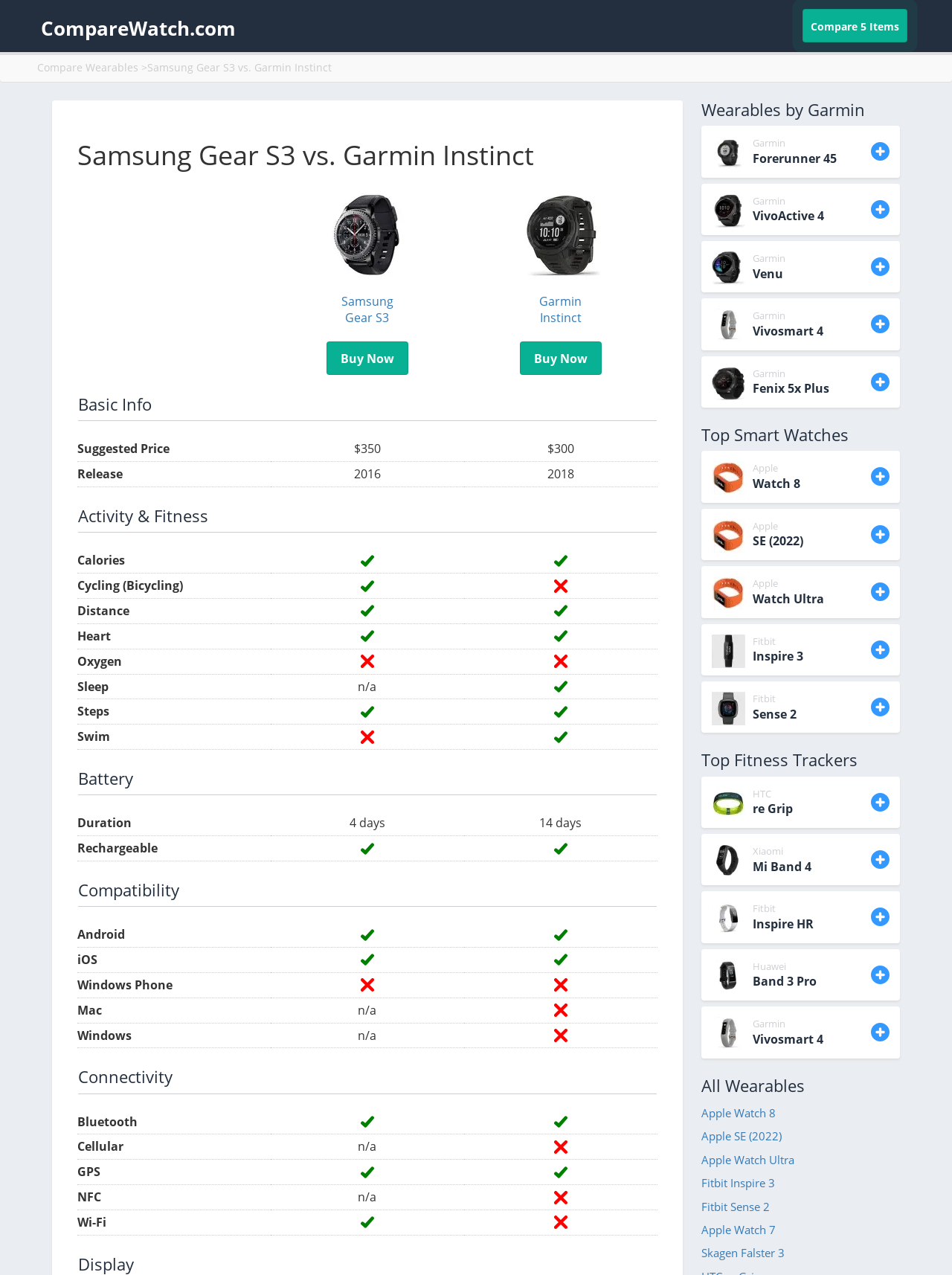Determine the bounding box coordinates of the clickable region to execute the instruction: "Compare Instinct". The coordinates should be four float numbers between 0 and 1, denoted as [left, top, right, bottom].

[0.488, 0.14, 0.689, 0.228]